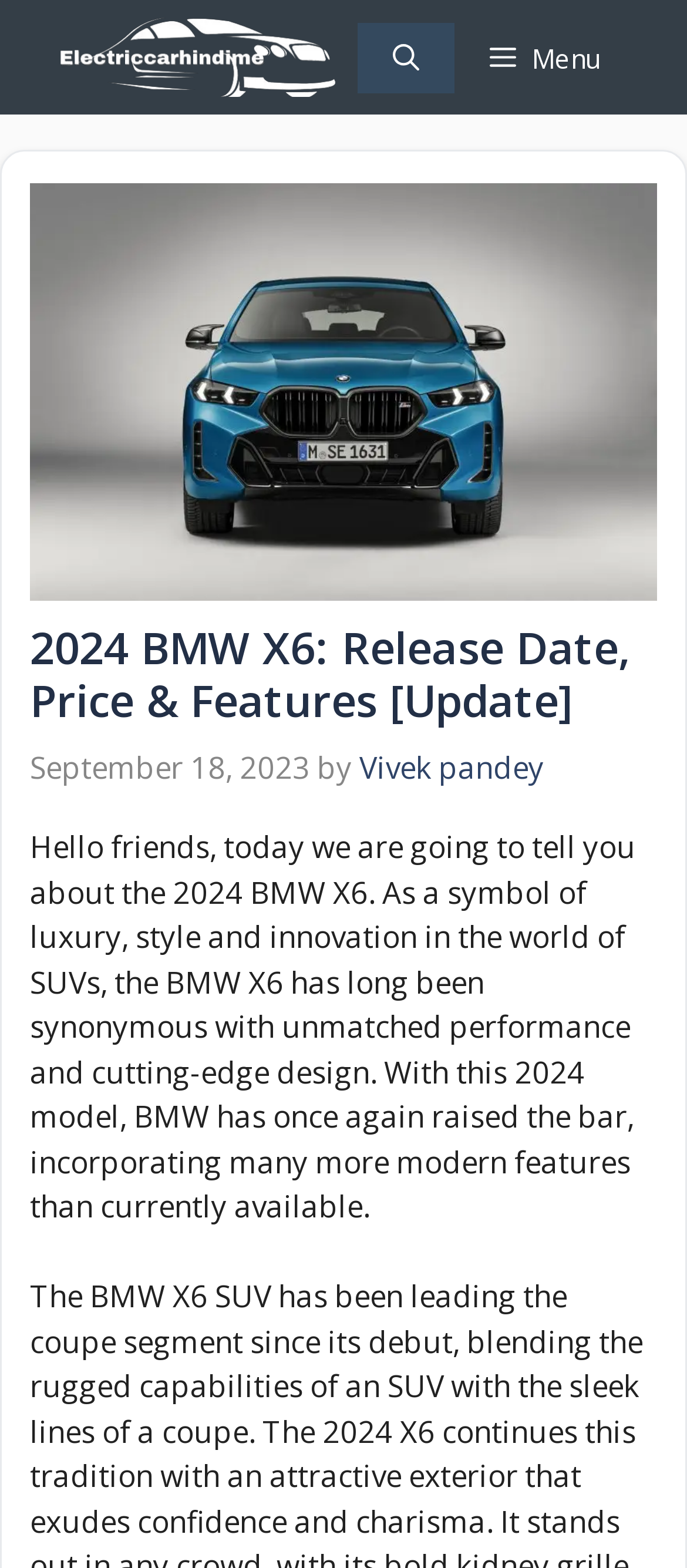Create a detailed narrative describing the layout and content of the webpage.

The webpage is about the 2024 BMW X6, a luxury SUV. At the top, there is a primary navigation menu and a button to open a search function. Below the navigation menu, there is a large image of the 2024 BMW X6, taking up most of the width of the page. Above the image, there is a header section with a heading that reads "2024 BMW X6: Release Date, Price & Features [Update]" and a timestamp indicating the article was published on September 18, 2023, by Vivek Pandey.

Below the header section, there is a paragraph of text that introduces the 2024 BMW X6, describing it as a symbol of luxury, style, and innovation in the world of SUVs. The text highlights the car's unmatched performance and cutting-edge design, and mentions that the 2024 model incorporates many modern features.

On the top-right corner, there is a button labeled "Menu" and a link to "Electriccarhindime" with an accompanying image.